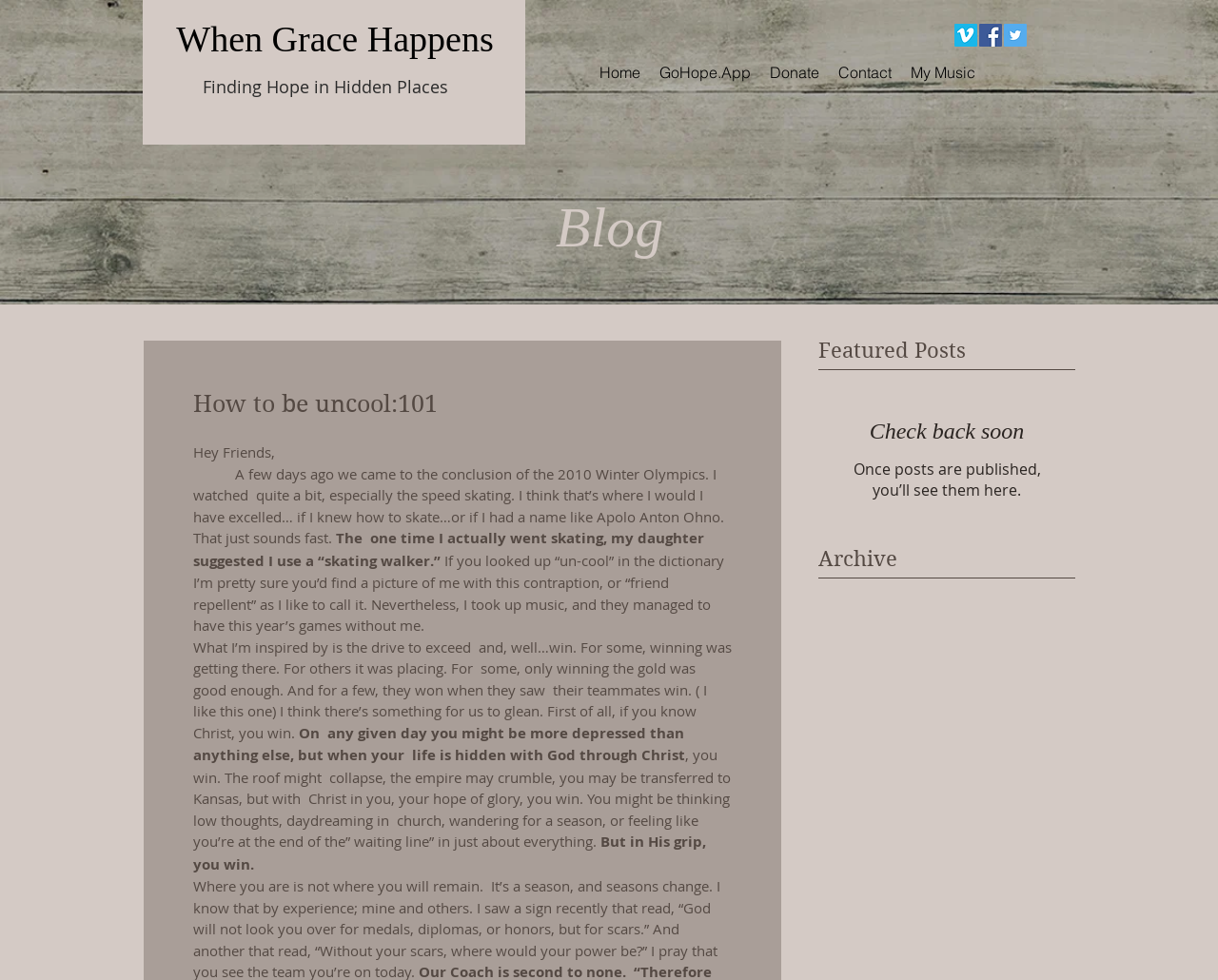Please provide a comprehensive response to the question below by analyzing the image: 
What is the title of the section below the latest article?

The title of the section below the latest article can be found in the heading element with the text 'Featured Posts' which is located below the latest article.